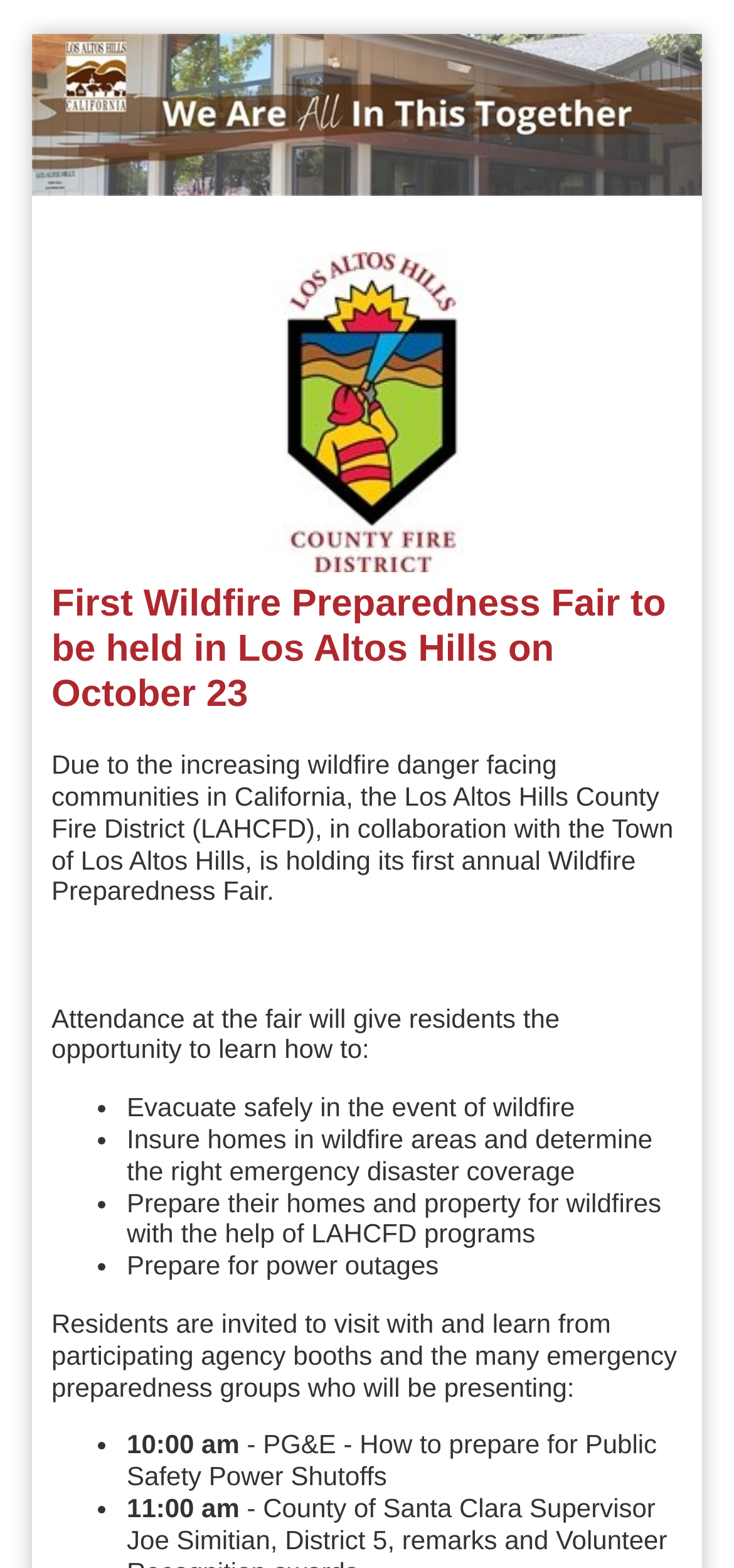What is one of the emergency preparedness groups participating in the fair?
Examine the image and give a concise answer in one word or a short phrase.

PG&E